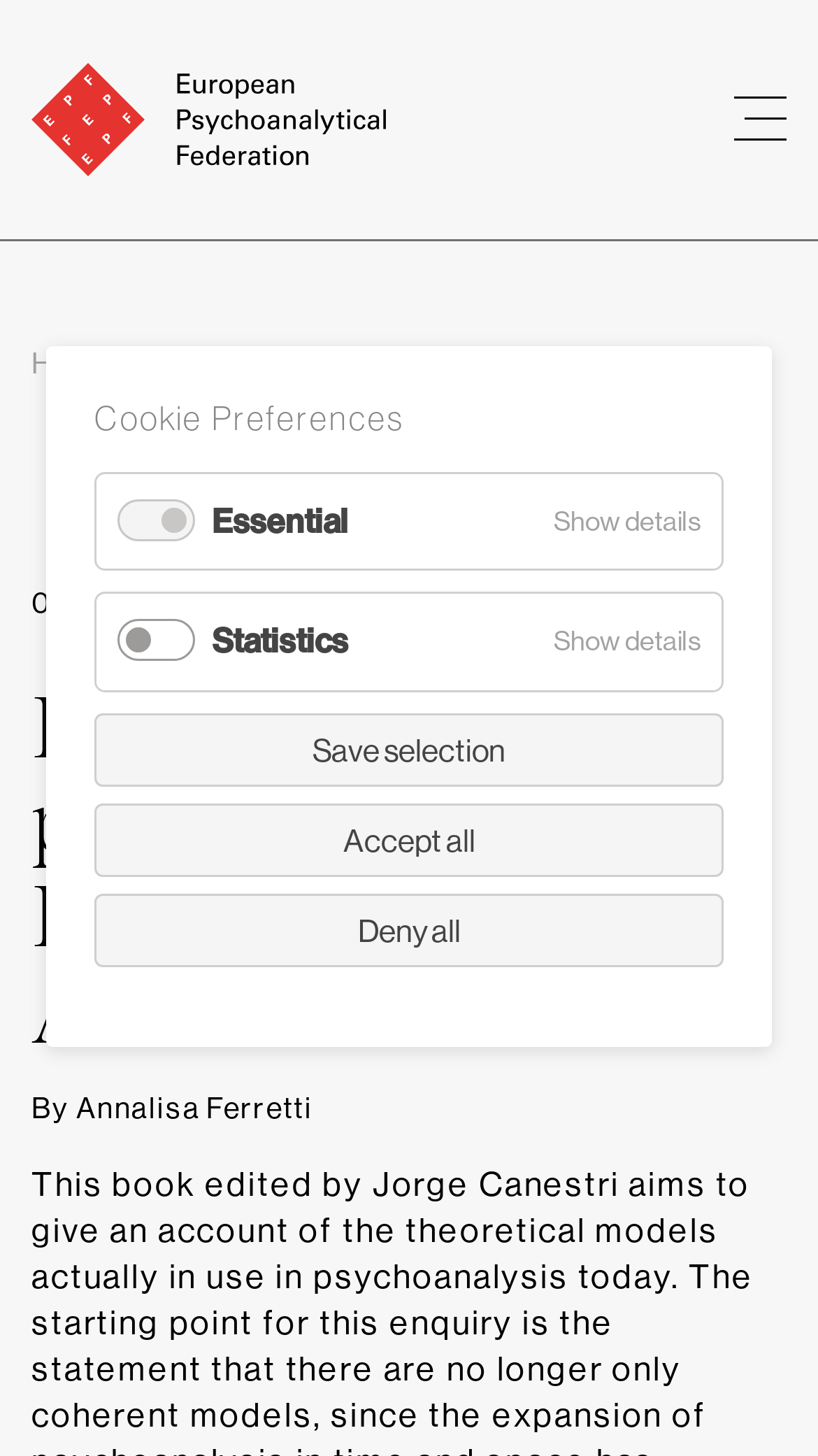Can you find the bounding box coordinates for the element that needs to be clicked to execute this instruction: "View publications"? The coordinates should be given as four float numbers between 0 and 1, i.e., [left, top, right, bottom].

[0.208, 0.236, 0.428, 0.347]